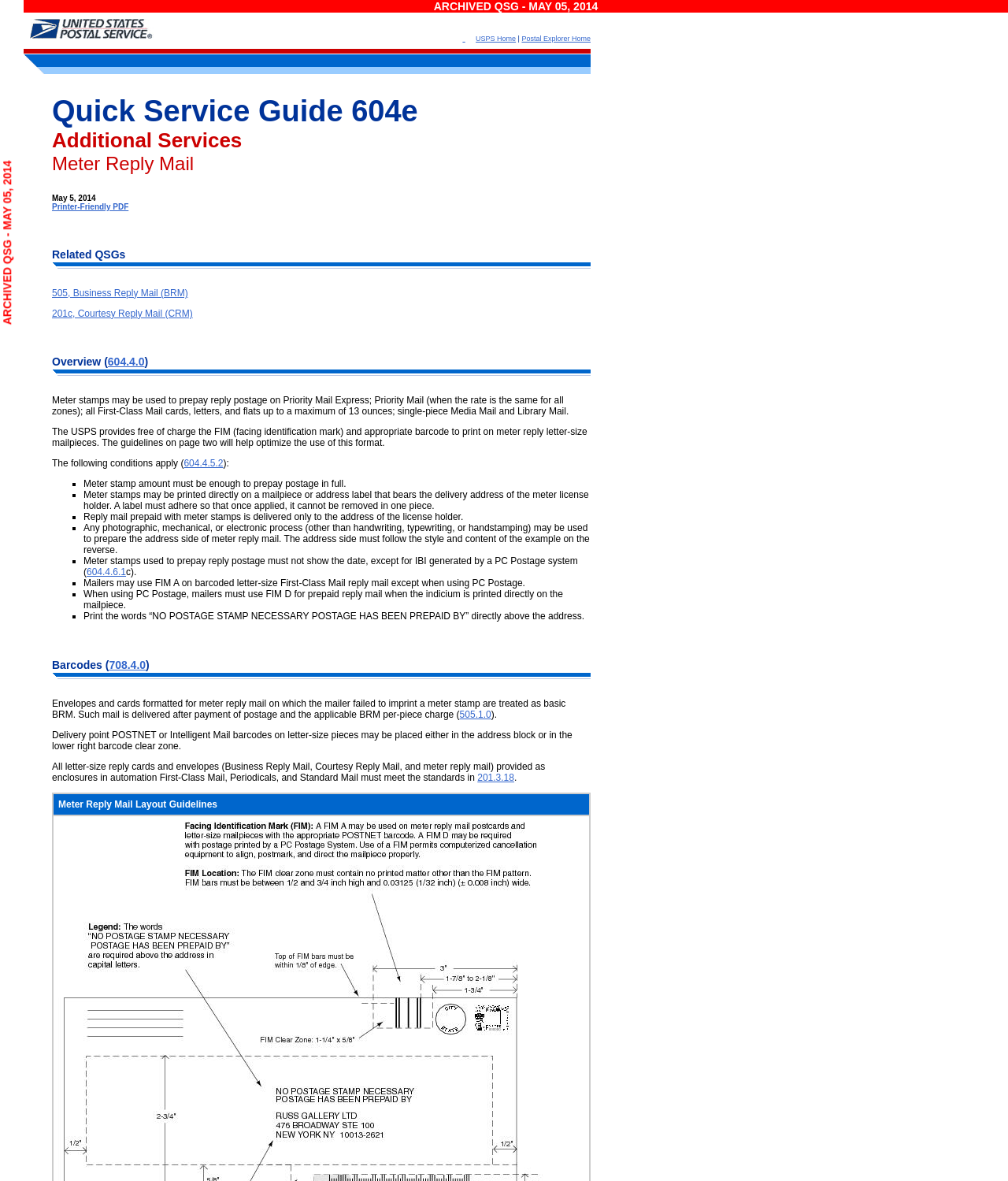What is the requirement for the address side of meter reply mail?
From the screenshot, supply a one-word or short-phrase answer.

Follow the style and content of the example on the reverse